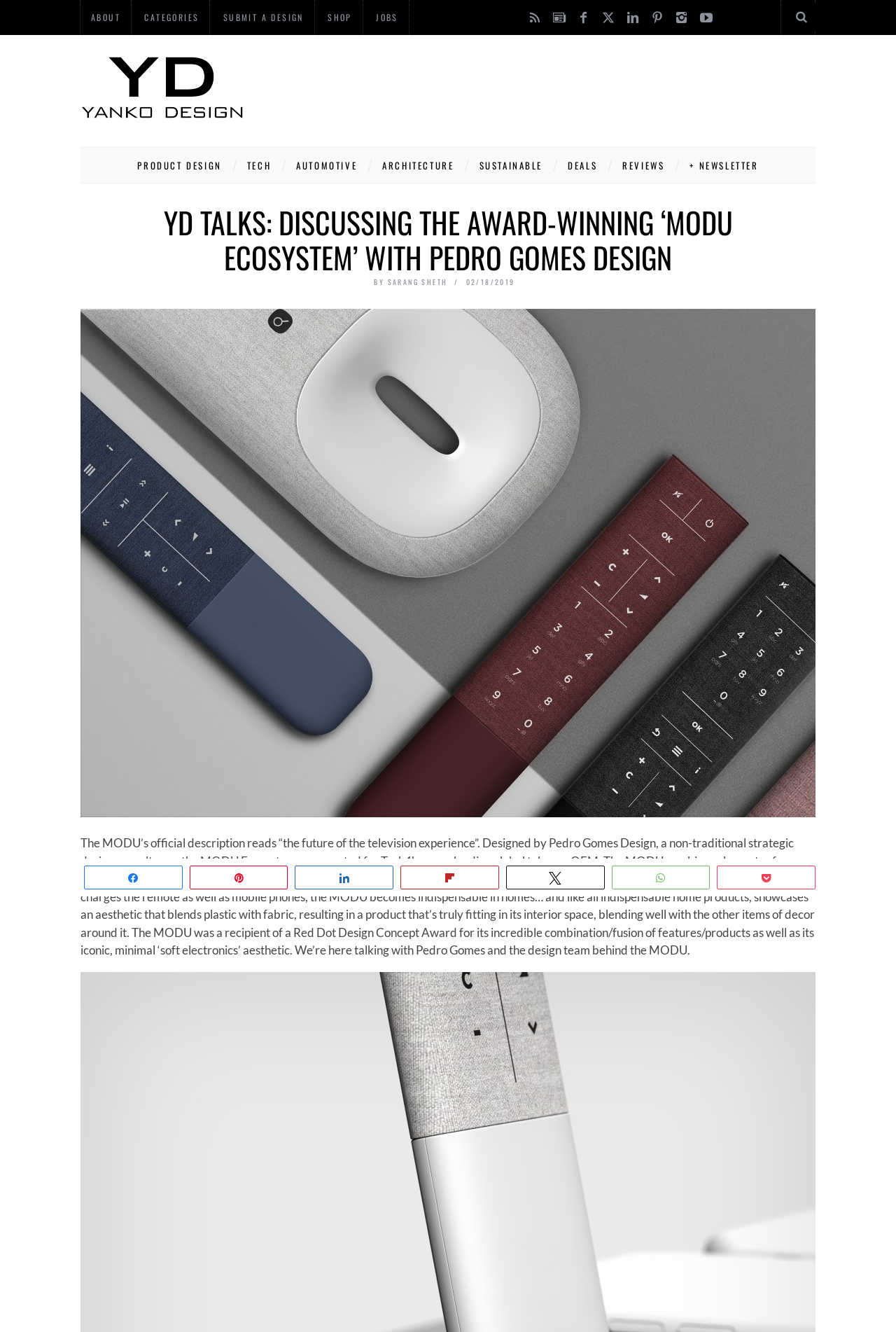Use a single word or phrase to answer the question:
What is the name of the author of the article?

Sarang Sheth